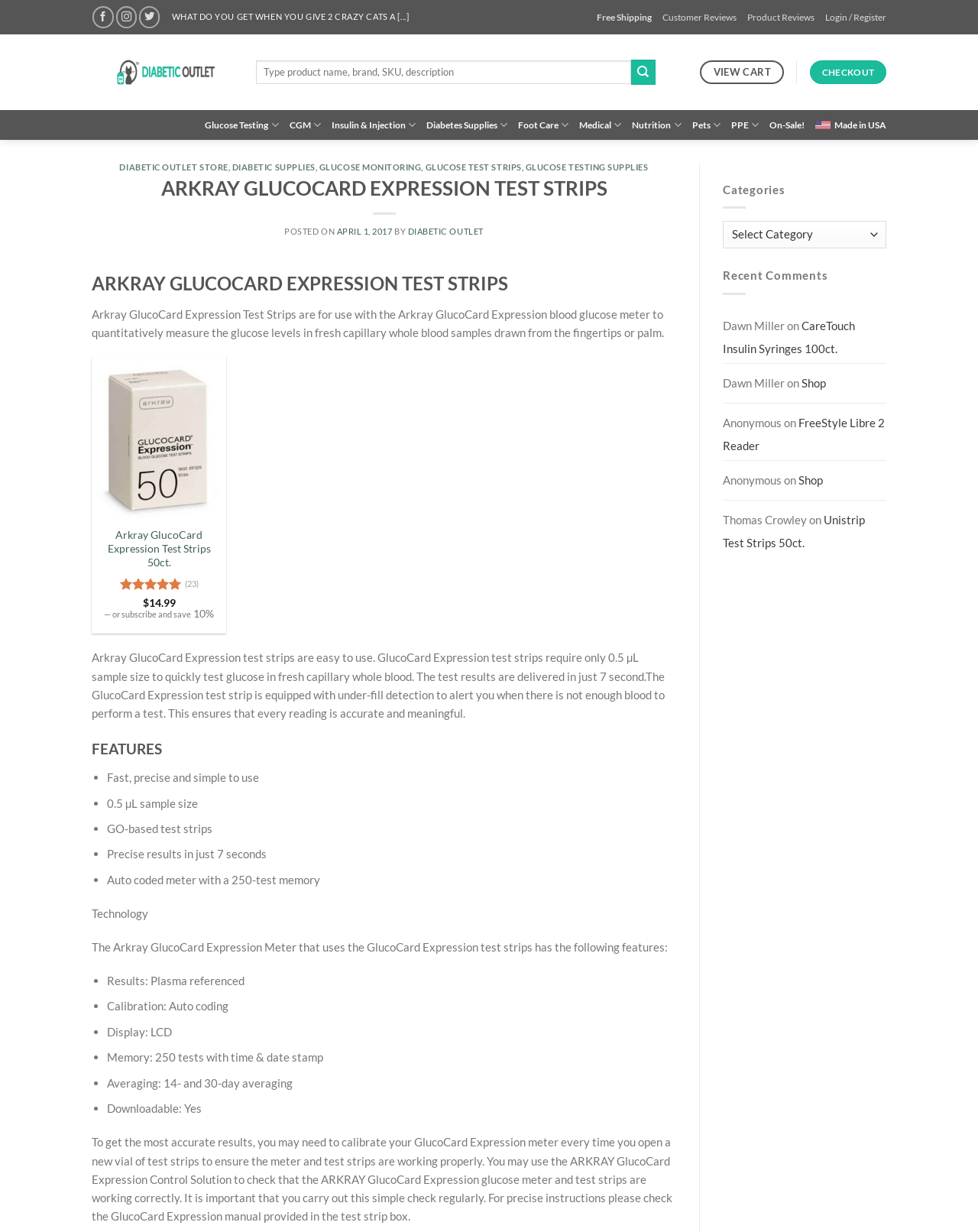Determine the bounding box coordinates for the element that should be clicked to follow this instruction: "Get tips on improving workplace culture". The coordinates should be given as four float numbers between 0 and 1, in the format [left, top, right, bottom].

None